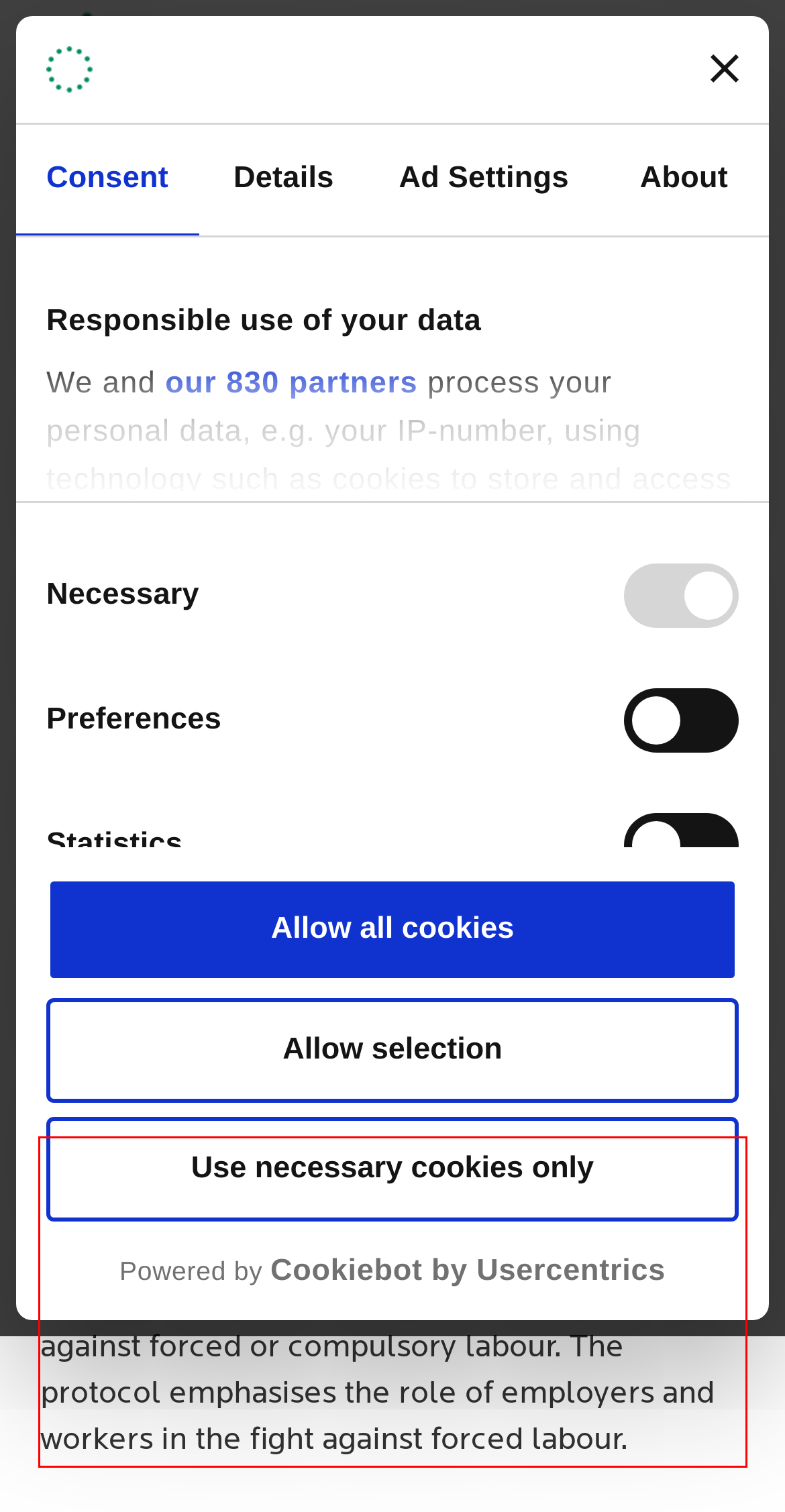There is a screenshot of a webpage with a red bounding box around a UI element. Please use OCR to extract the text within the red bounding box.

The Protocol provides for access to appropriate and effective remedies and redress mechanisms, such as compensation for victims. It also strengthens international cooperation in the fight against forced or compulsory labour. The protocol emphasises the role of employers and workers in the fight against forced labour.